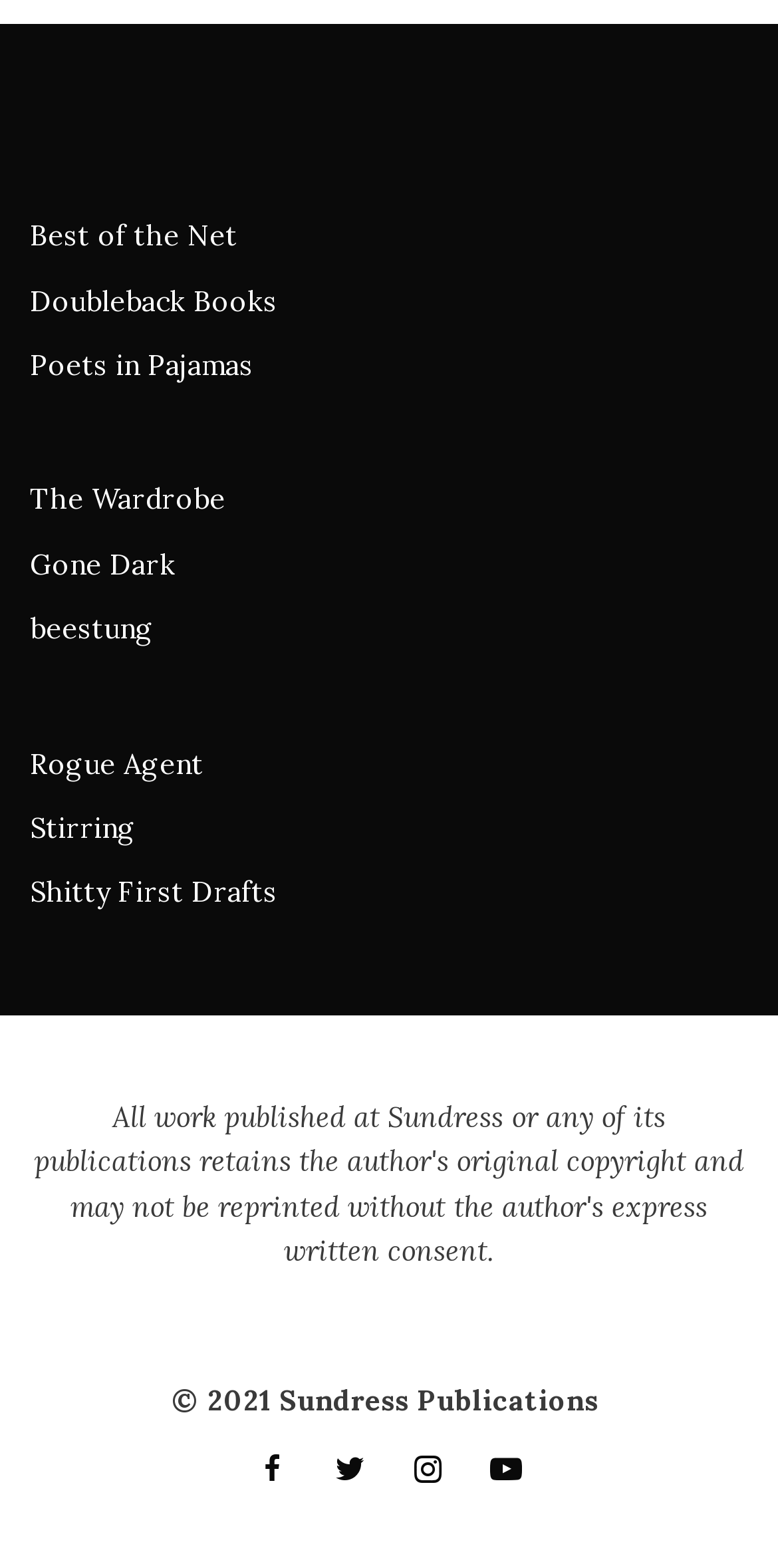Determine the bounding box coordinates of the clickable element to achieve the following action: 'visit Rogue Agent'. Provide the coordinates as four float values between 0 and 1, formatted as [left, top, right, bottom].

[0.038, 0.475, 0.262, 0.498]